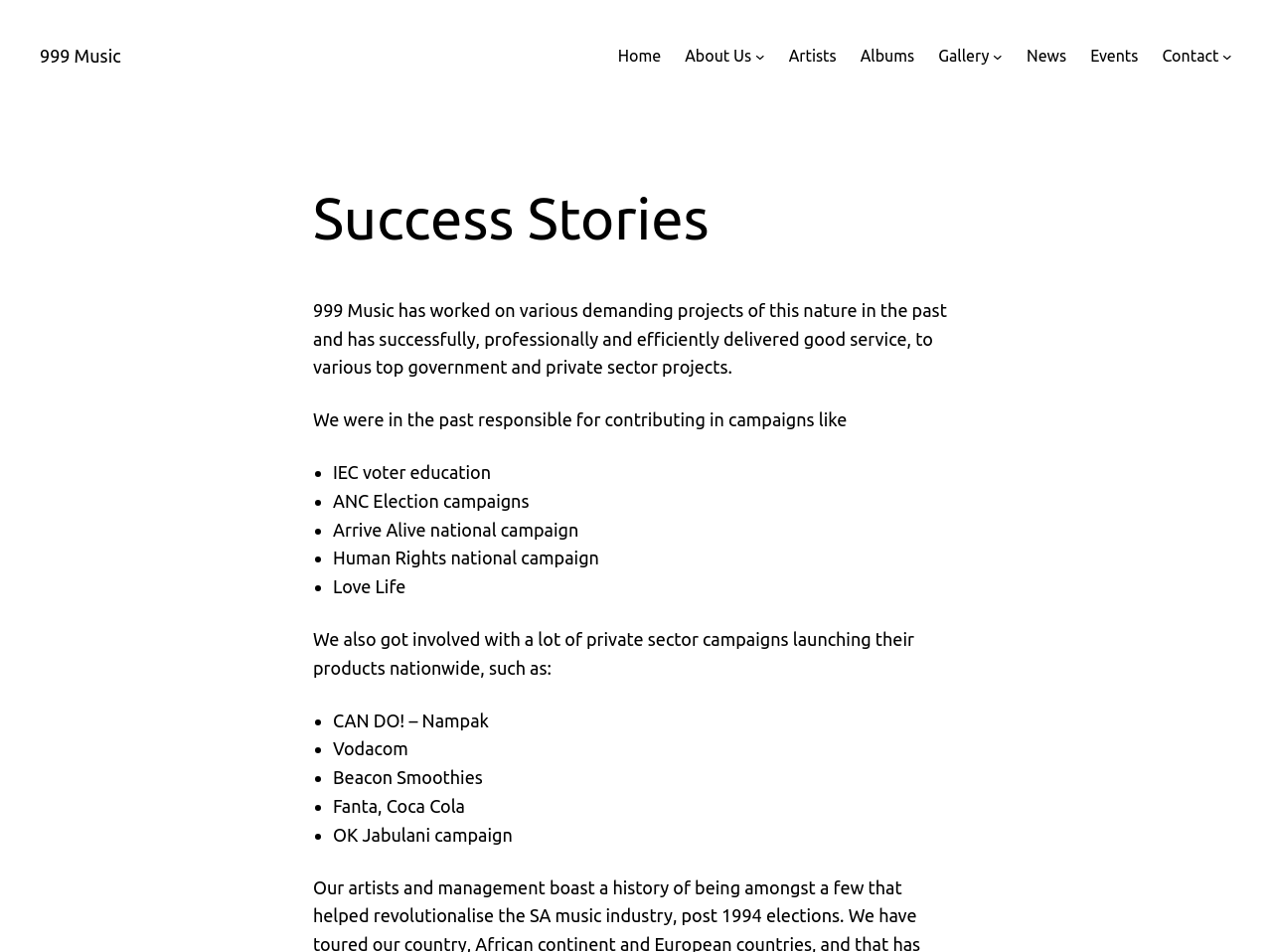Predict the bounding box coordinates for the UI element described as: "Albums". The coordinates should be four float numbers between 0 and 1, presented as [left, top, right, bottom].

[0.676, 0.045, 0.719, 0.072]